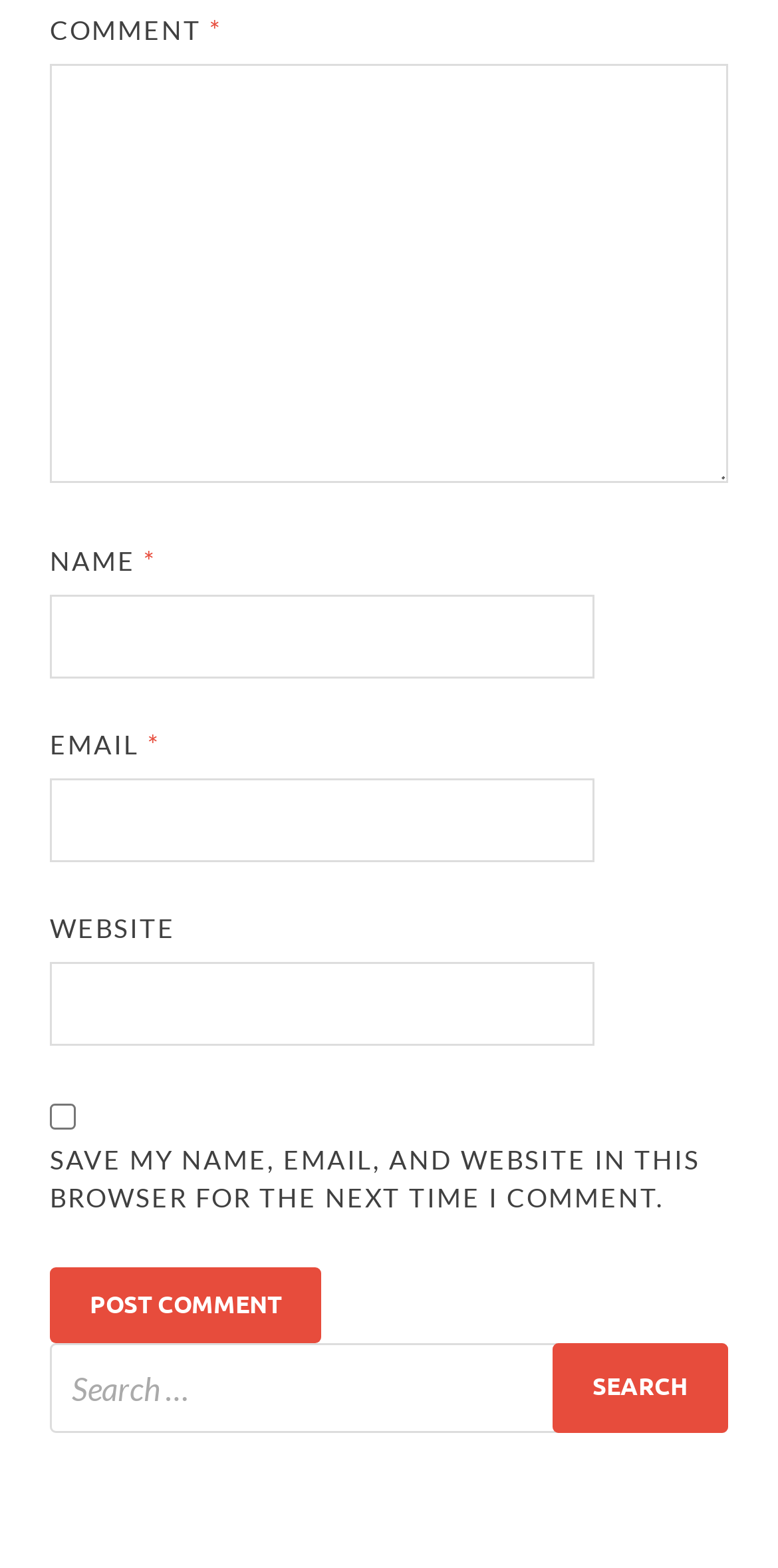What is the purpose of the checkbox?
Please answer the question with as much detail and depth as you can.

The checkbox is located below the website input field and is labeled 'SAVE MY NAME, EMAIL, AND WEBSITE IN THIS BROWSER FOR THE NEXT TIME I COMMENT.' Its purpose is to allow users to save their comment information for future use.